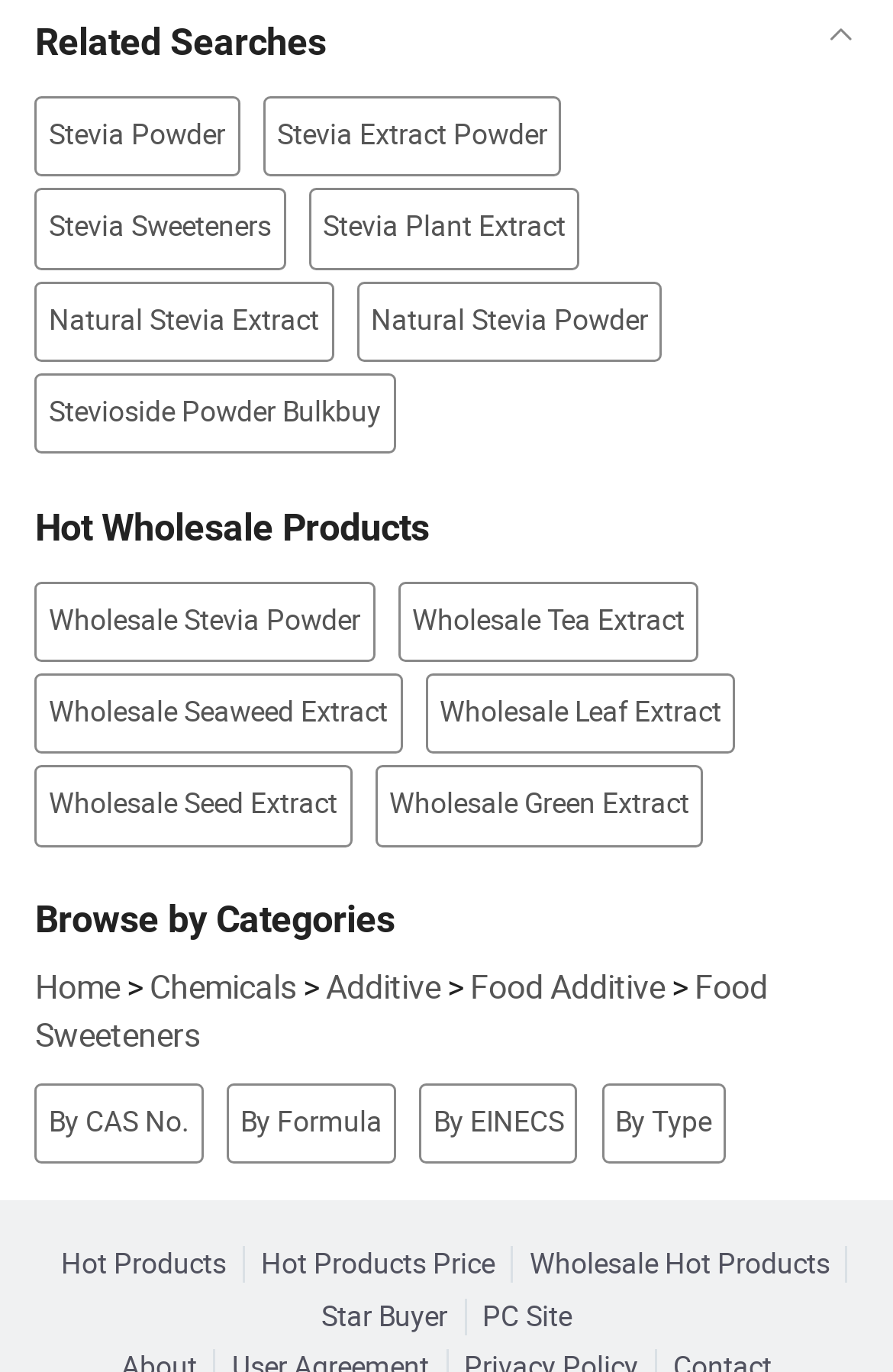Determine the bounding box coordinates of the clickable element necessary to fulfill the instruction: "Click the link to Stevia Powder". Provide the coordinates as four float numbers within the 0 to 1 range, i.e., [left, top, right, bottom].

[0.039, 0.07, 0.268, 0.129]